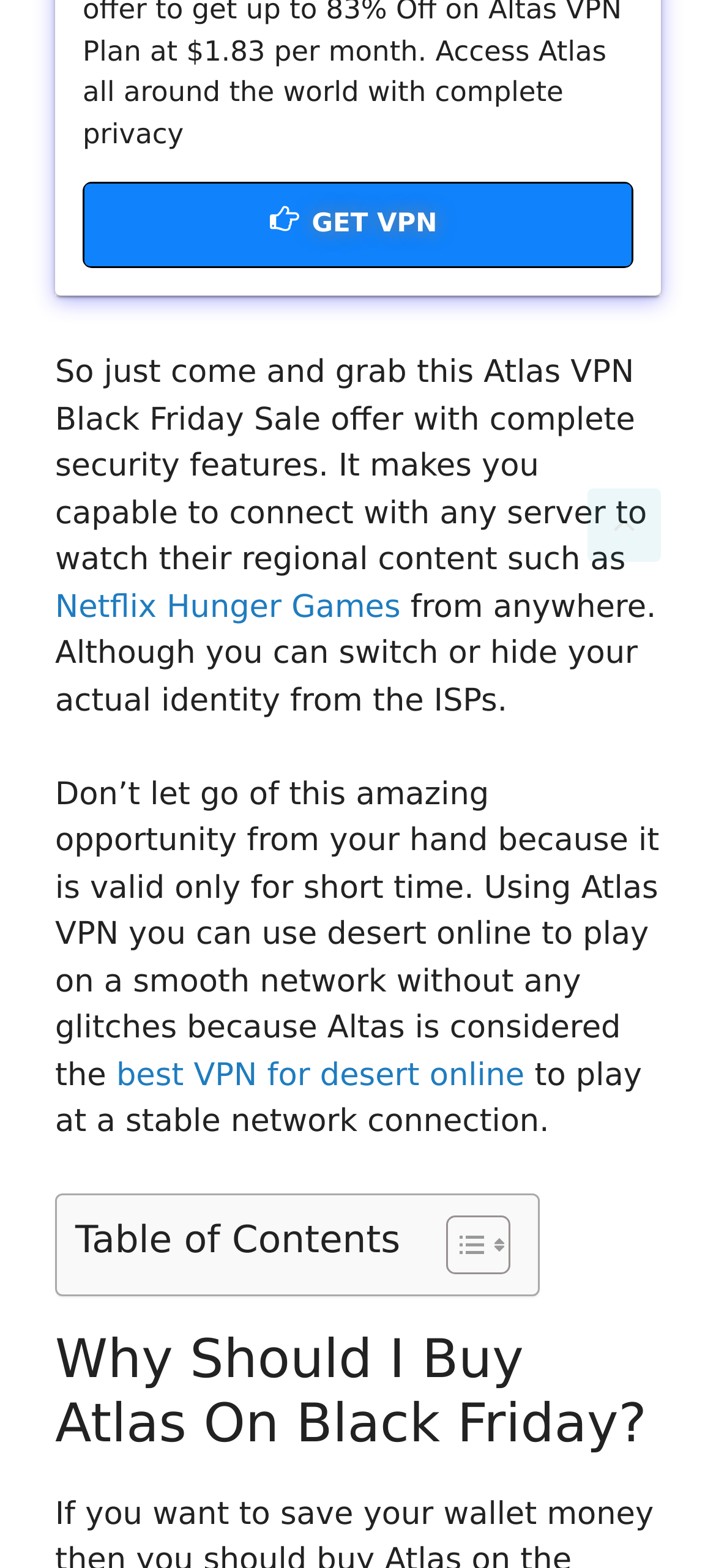Identify the bounding box of the UI component described as: "Toggle".

[0.585, 0.774, 0.7, 0.814]